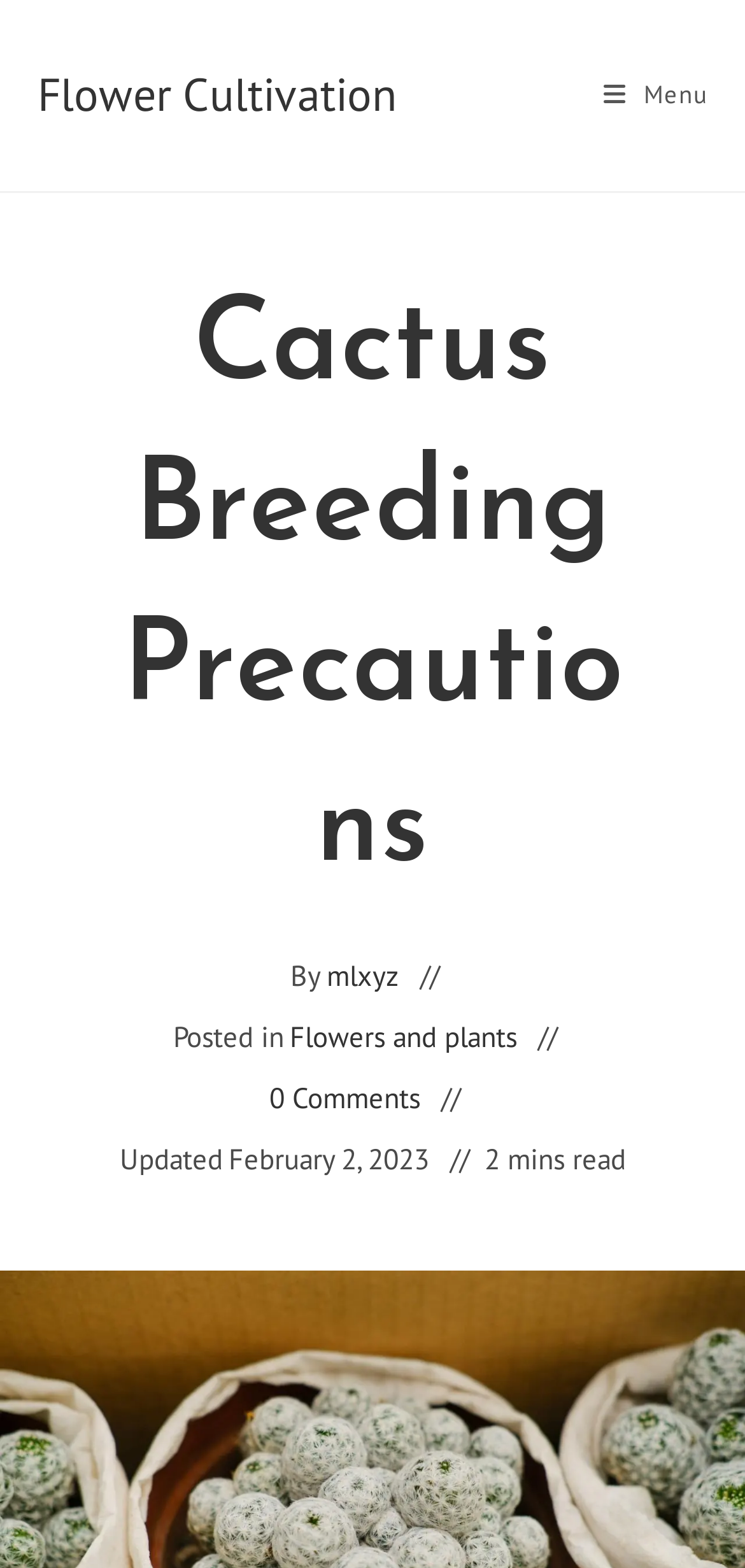Please find the bounding box for the UI component described as follows: "Download razer wildcat driver".

None